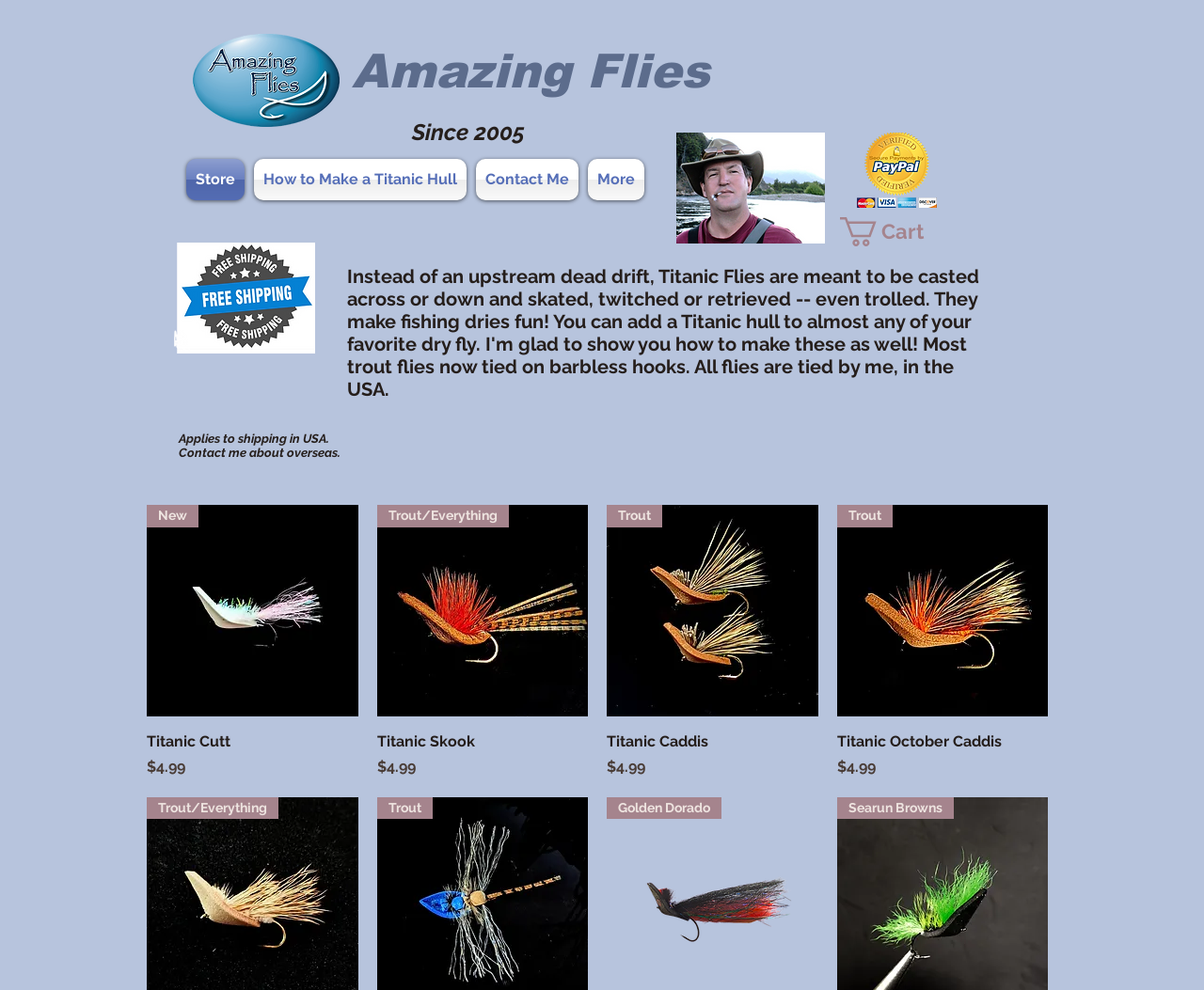Refer to the screenshot and answer the following question in detail:
What is the price of each Titanic fly?

According to the webpage, each type of Titanic fly has a price of $4.99, as shown in the product descriptions and prices listed below each group.